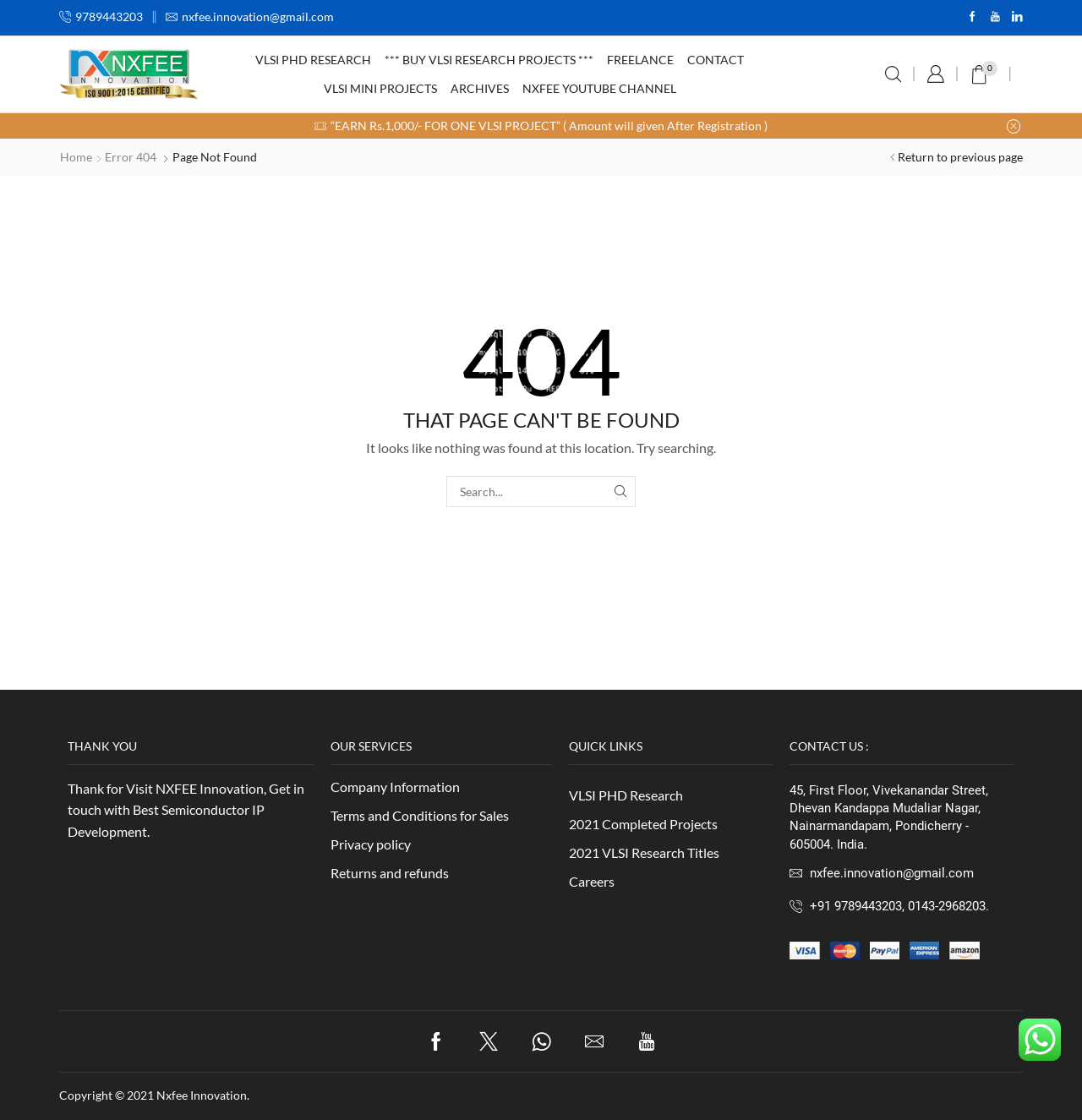What is the company's email address?
Give a thorough and detailed response to the question.

I found the contact information section at the bottom of the webpage, which includes the email address nxfee.innovation@gmail.com, along with the phone number and physical address.